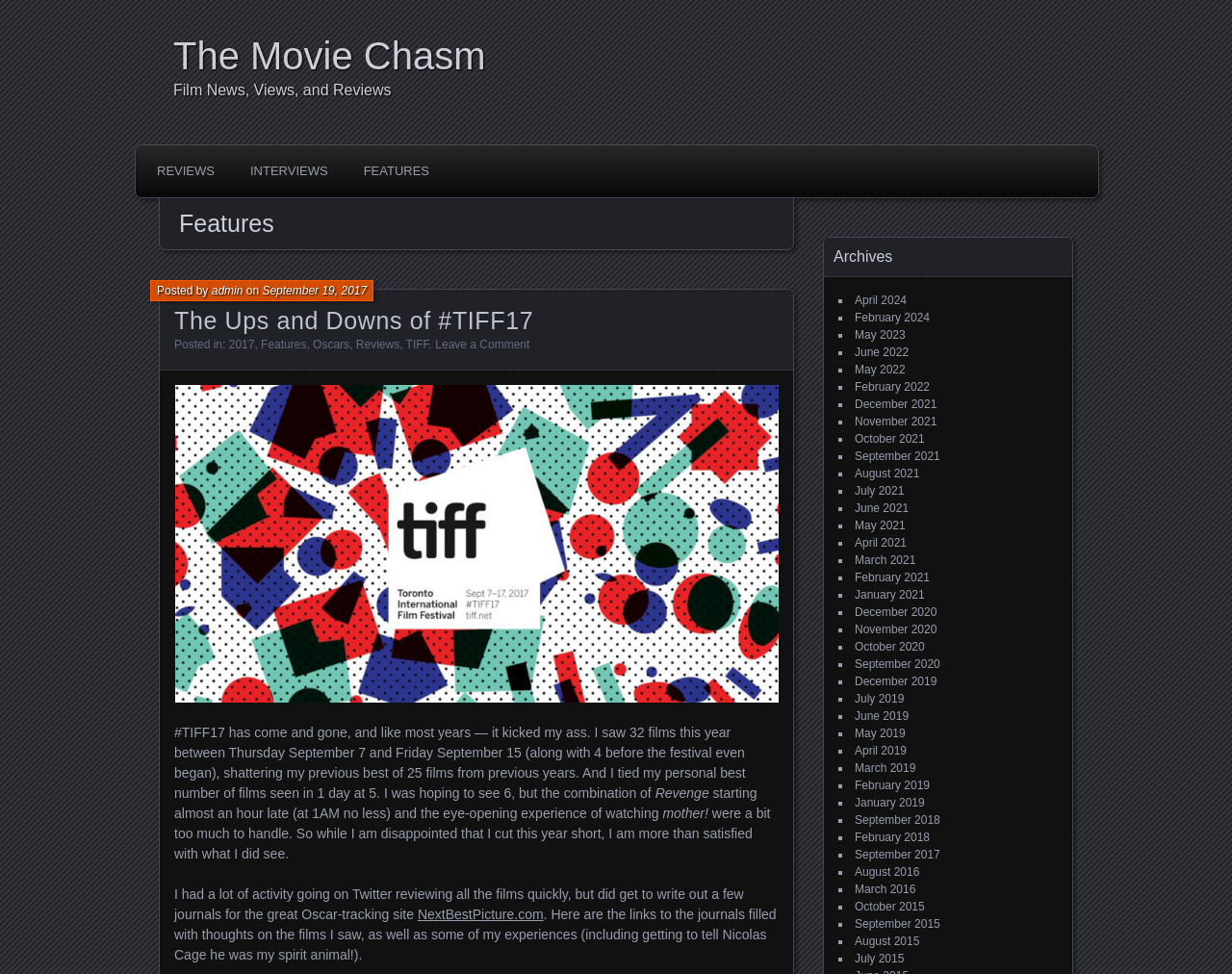Find the bounding box coordinates for the HTML element described as: "September 19, 2017". The coordinates should consist of four float values between 0 and 1, i.e., [left, top, right, bottom].

[0.213, 0.291, 0.298, 0.305]